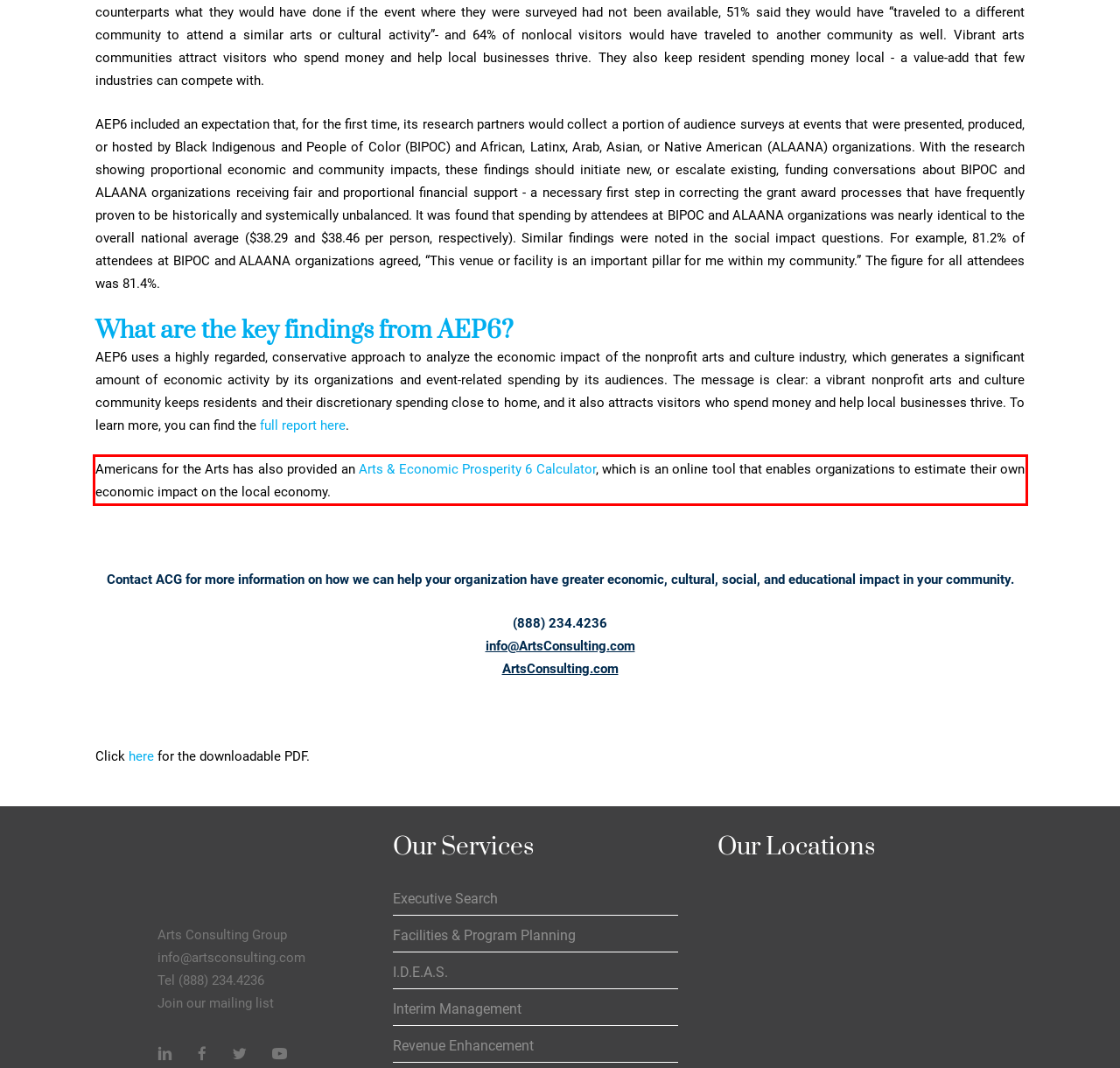From the screenshot of the webpage, locate the red bounding box and extract the text contained within that area.

Americans for the Arts has also provided an Arts & Economic Prosperity 6 Calculator, which is an online tool that enables organizations to estimate their own economic impact on the local economy.